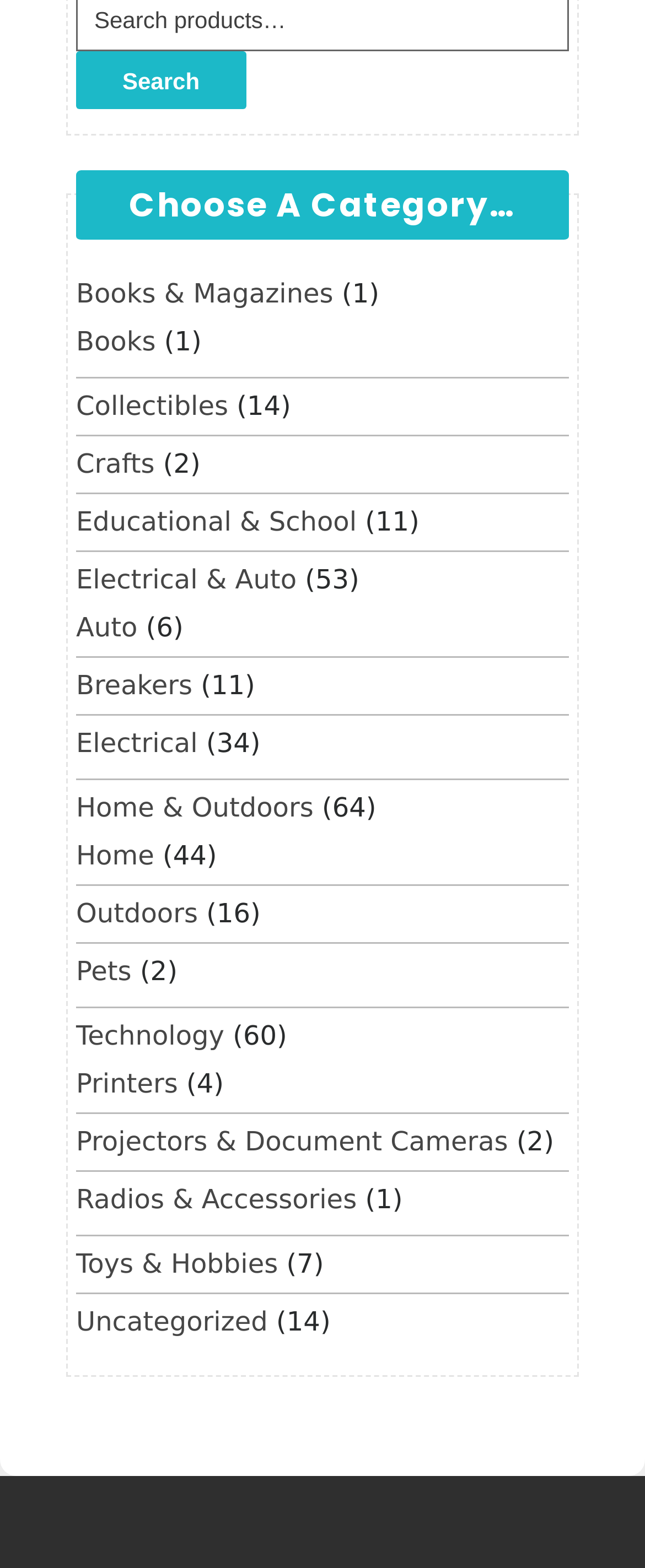Identify the bounding box coordinates of the region that should be clicked to execute the following instruction: "View Collectibles".

[0.118, 0.249, 0.354, 0.269]